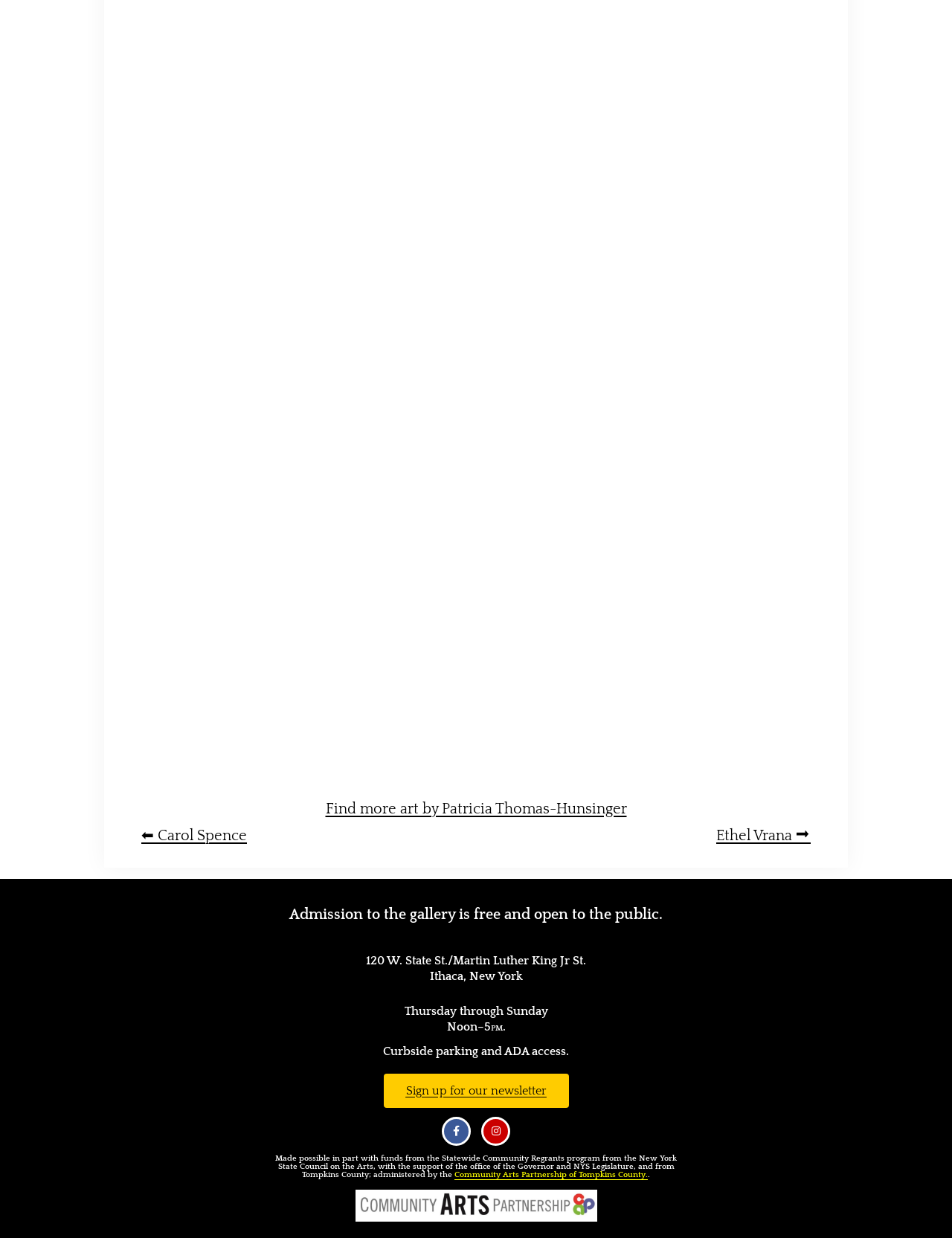What is the name of the artist featured on this webpage?
Answer the question with as much detail as possible.

I inferred this answer by looking at the link 'Find more art by Patricia Thomas-Hunsinger' which suggests that the webpage is showcasing the artist's work.